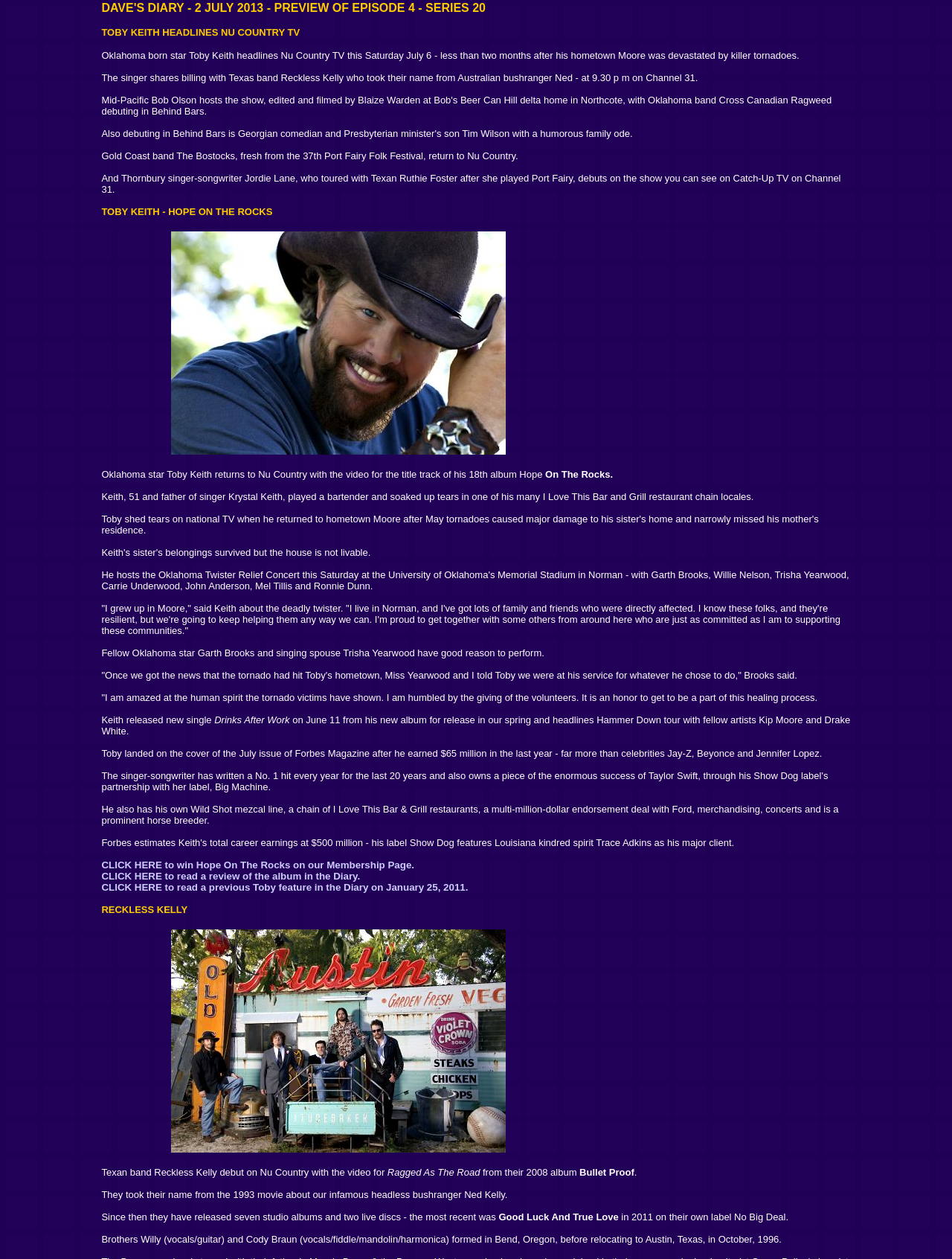Give an in-depth explanation of the webpage layout and content.

This webpage is about a preview of Episode 4 of Series 20, featuring country music artists. At the top, there is a brief introduction to the episode, mentioning the Gold Coast band The Bostocks and Thornbury singer-songwriter Jordie Lane. Below this introduction, there is a table with a single row and column, containing an image.

The main content of the webpage is divided into two sections, each with a similar structure. The first section is about Toby Keith, an Oklahoma star who returns to Nu Country with the video for the title track of his 18th album Hope On The Rocks. There are several paragraphs of text describing Toby Keith's music, his involvement in charity work, and his business ventures. Below the text, there is another table with a single row and column, containing an image.

The second section is about Reckless Kelly, a Texan band that debuts on Nu Country with the video for their song Ragged As The Road. There are several paragraphs of text describing the band's history, their music, and their album releases. Below the text, there is another table with a single row and column, containing an image.

Throughout the webpage, there are several links to other pages, including a membership page, a diary, and a review of Toby Keith's album. The webpage also features several static text elements, including headings and paragraphs of text, as well as two images.